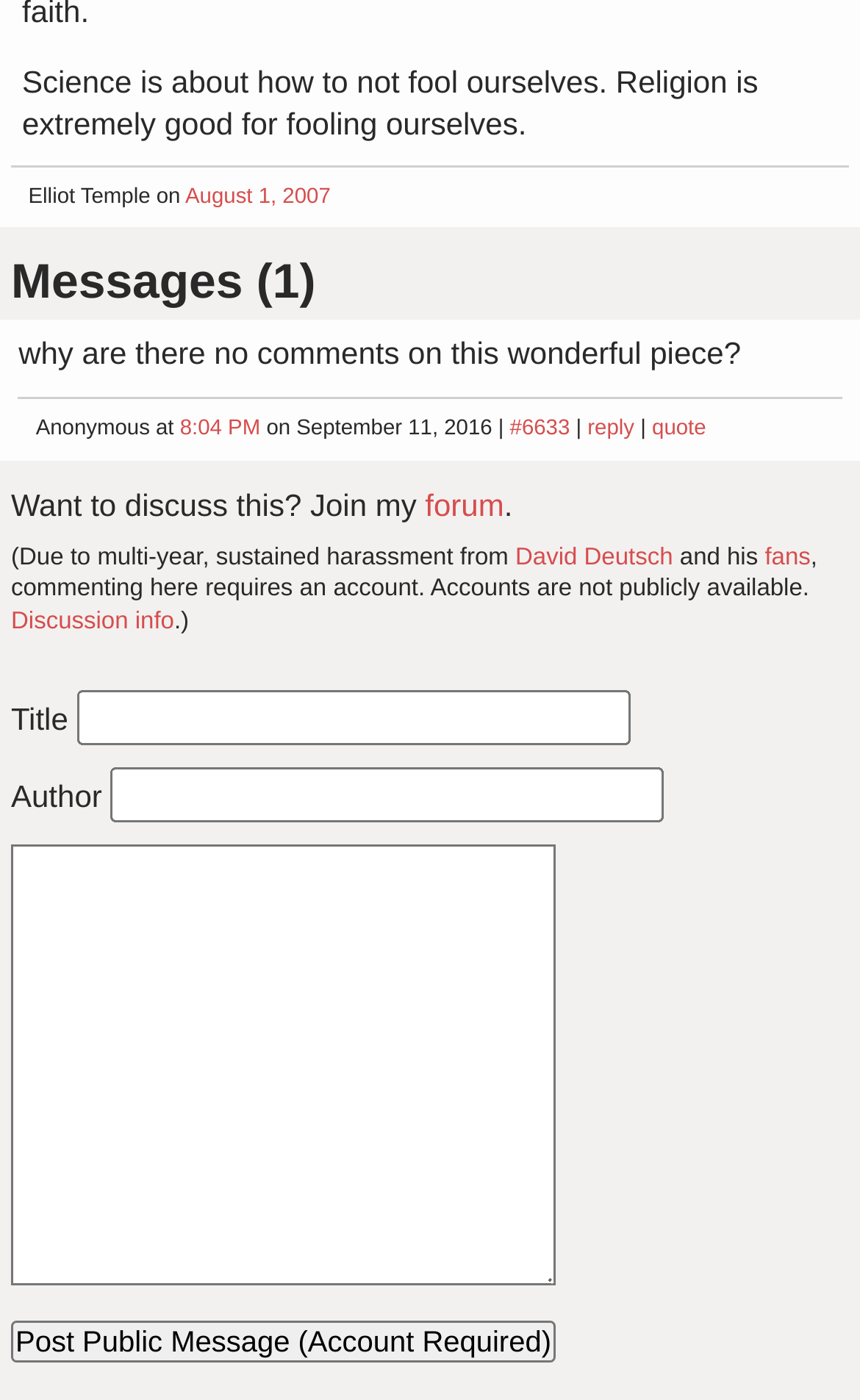Determine the bounding box coordinates for the area you should click to complete the following instruction: "Click the 'quote' link".

[0.758, 0.298, 0.821, 0.315]